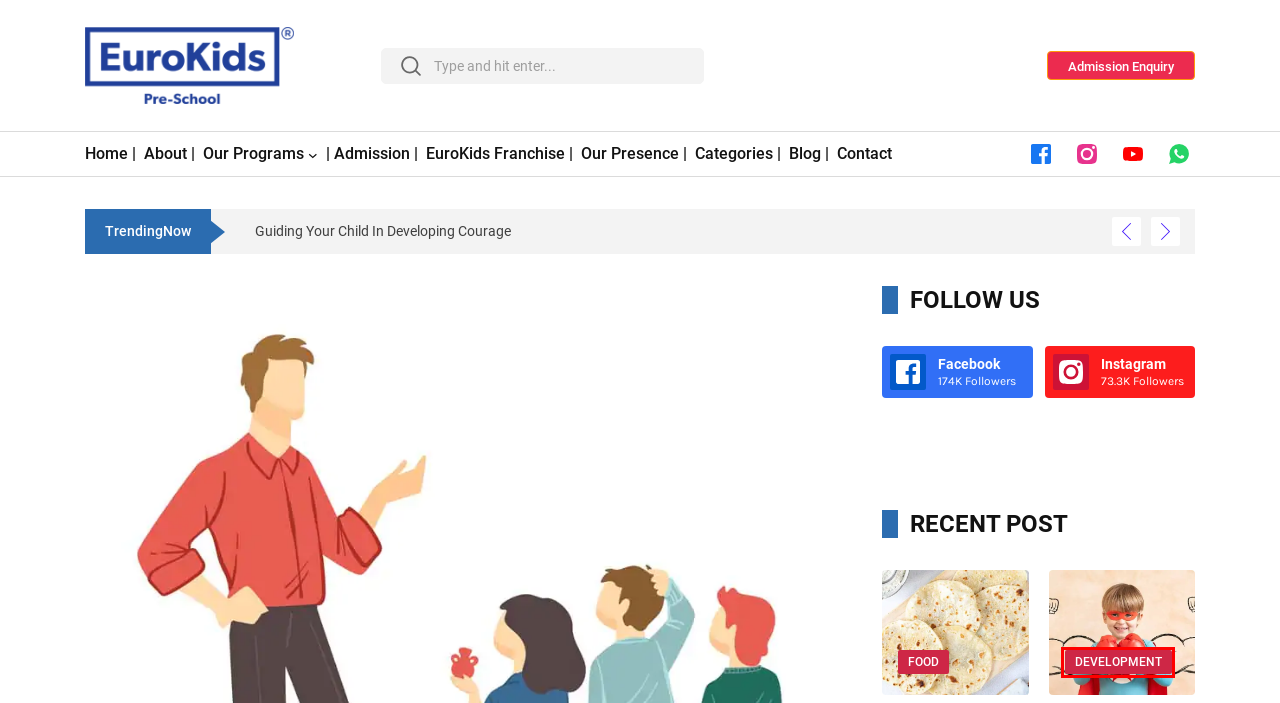You are given a screenshot of a webpage with a red rectangle bounding box. Choose the best webpage description that matches the new webpage after clicking the element in the bounding box. Here are the candidates:
A. EuroTots - Toddler Transition Program in India | EuroKids
B. Contact EuroKids Preschool - Corporate Office in India
C. Best Preschool for Kids, Nursery, Kindergarten & Play School for Children - EuroKids
D. Check all the cities where our presence is
E. Best Preschool Franchise in India | Education Business Opportunities - EuroKids
F. Introducing Roti to Kids: Timing, Preparation, and Benefits
G. Admission Form - Preschool, Nursery, Play School, Kindergarten - EuroKids
H. Development Archives - EuroKids

H